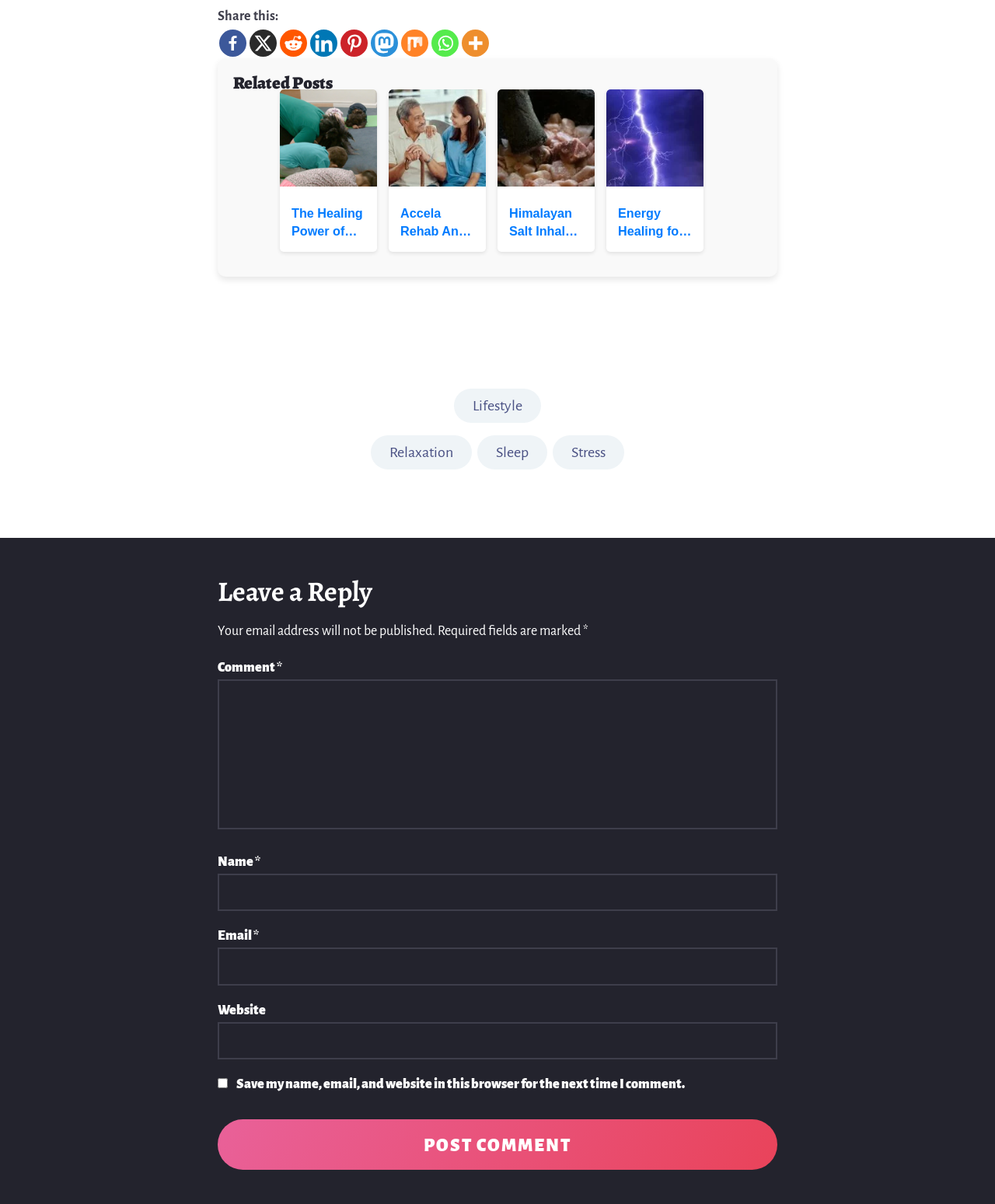Locate the bounding box of the UI element with the following description: "parent_node: Email * aria-describedby="email-notes" name="email"".

[0.219, 0.787, 0.781, 0.819]